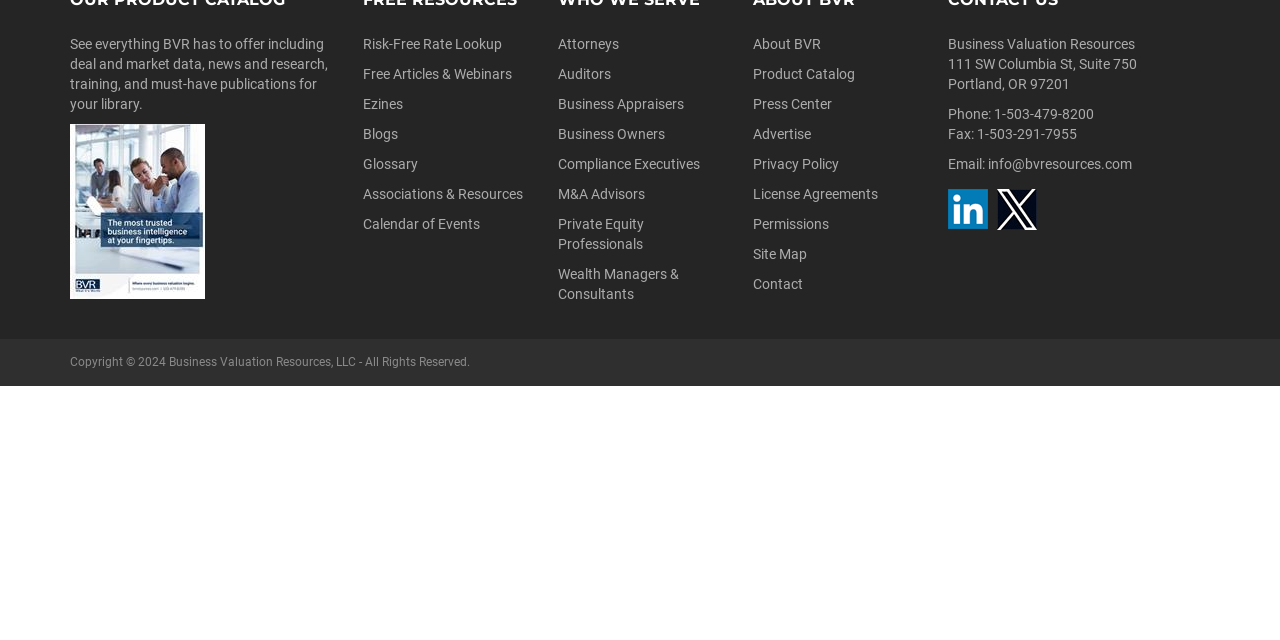Predict the bounding box of the UI element based on this description: "info@bvresources.com".

[0.771, 0.243, 0.884, 0.268]